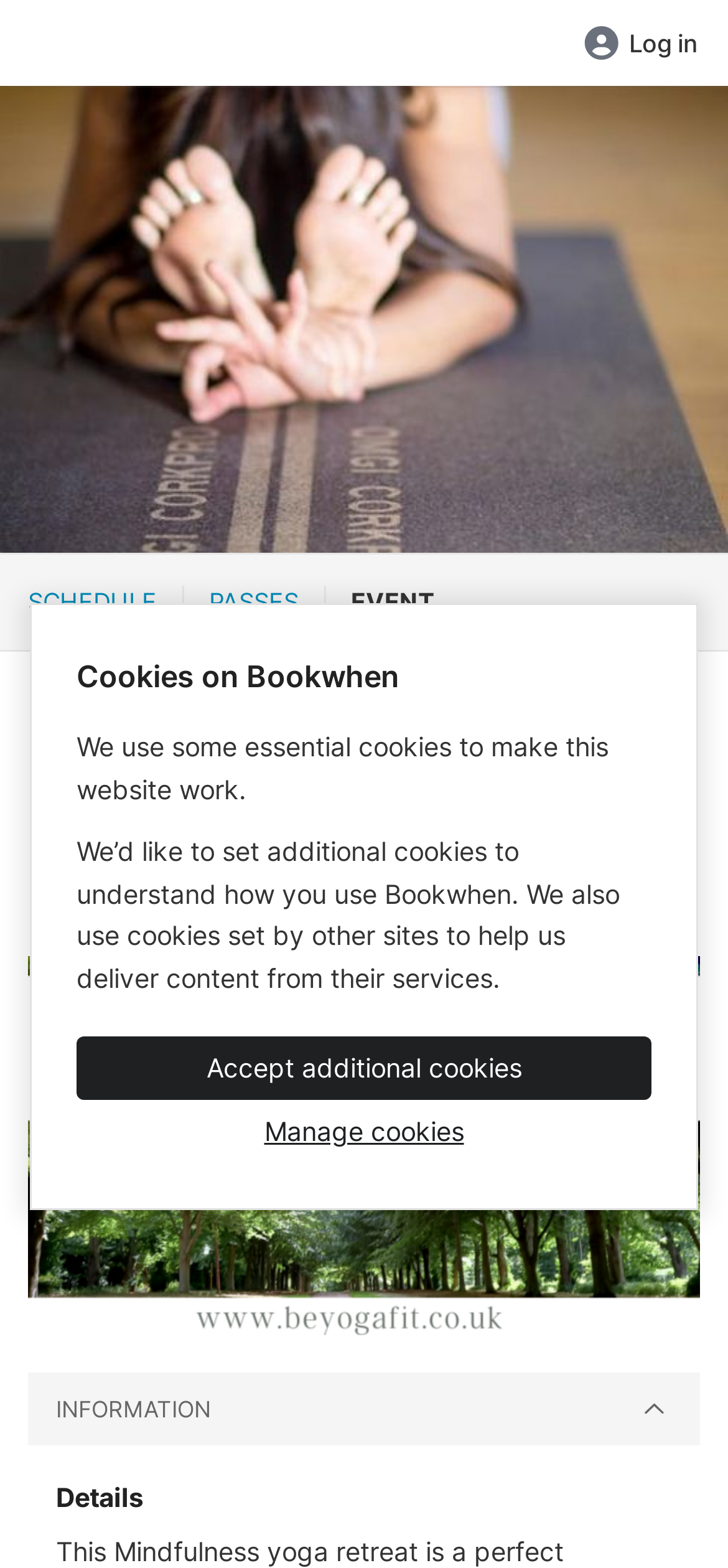What is the timezone of the event?
Respond to the question with a single word or phrase according to the image.

BST